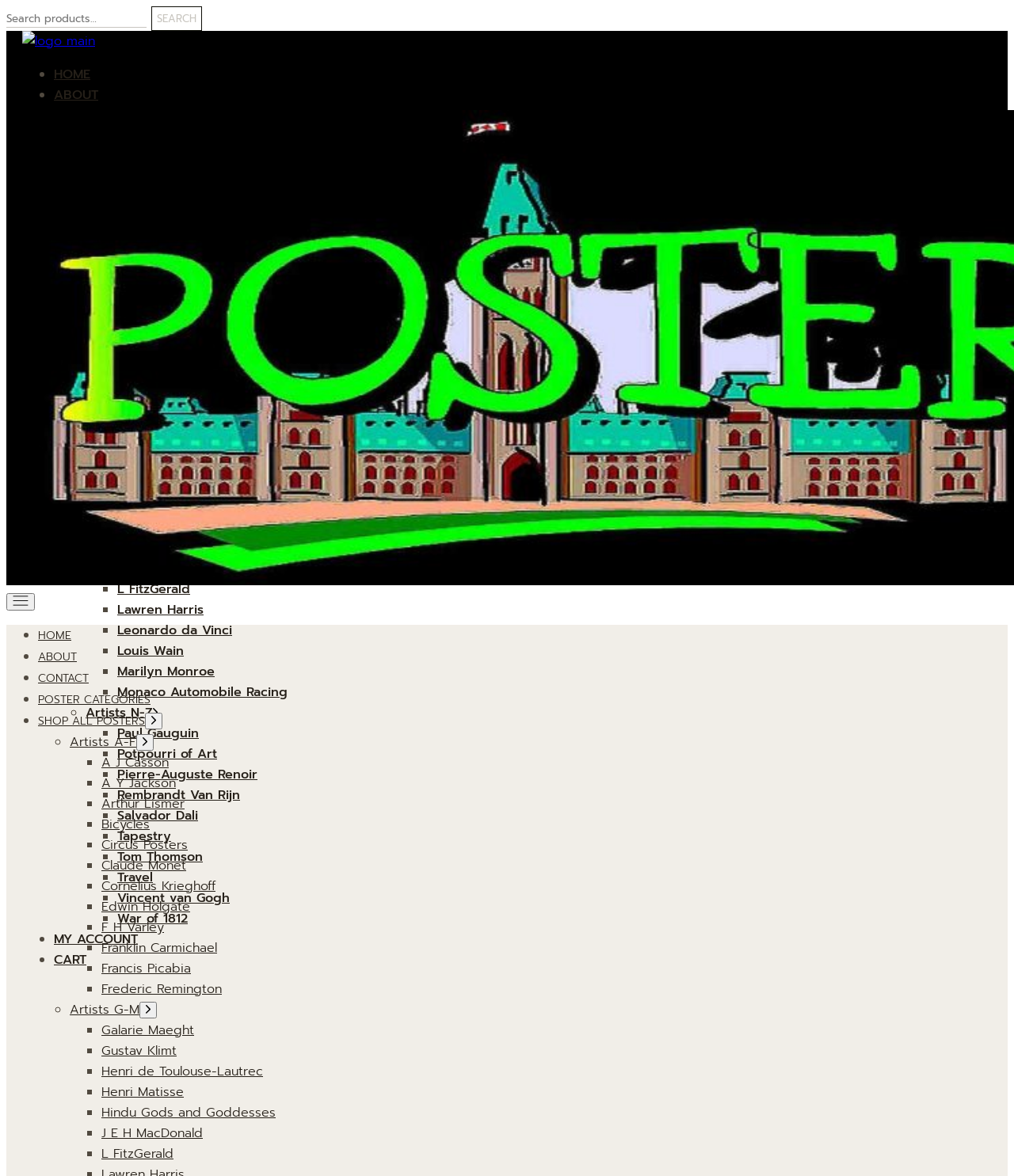Identify the bounding box coordinates of the section that should be clicked to achieve the task described: "Search for posters".

[0.006, 0.009, 0.145, 0.024]